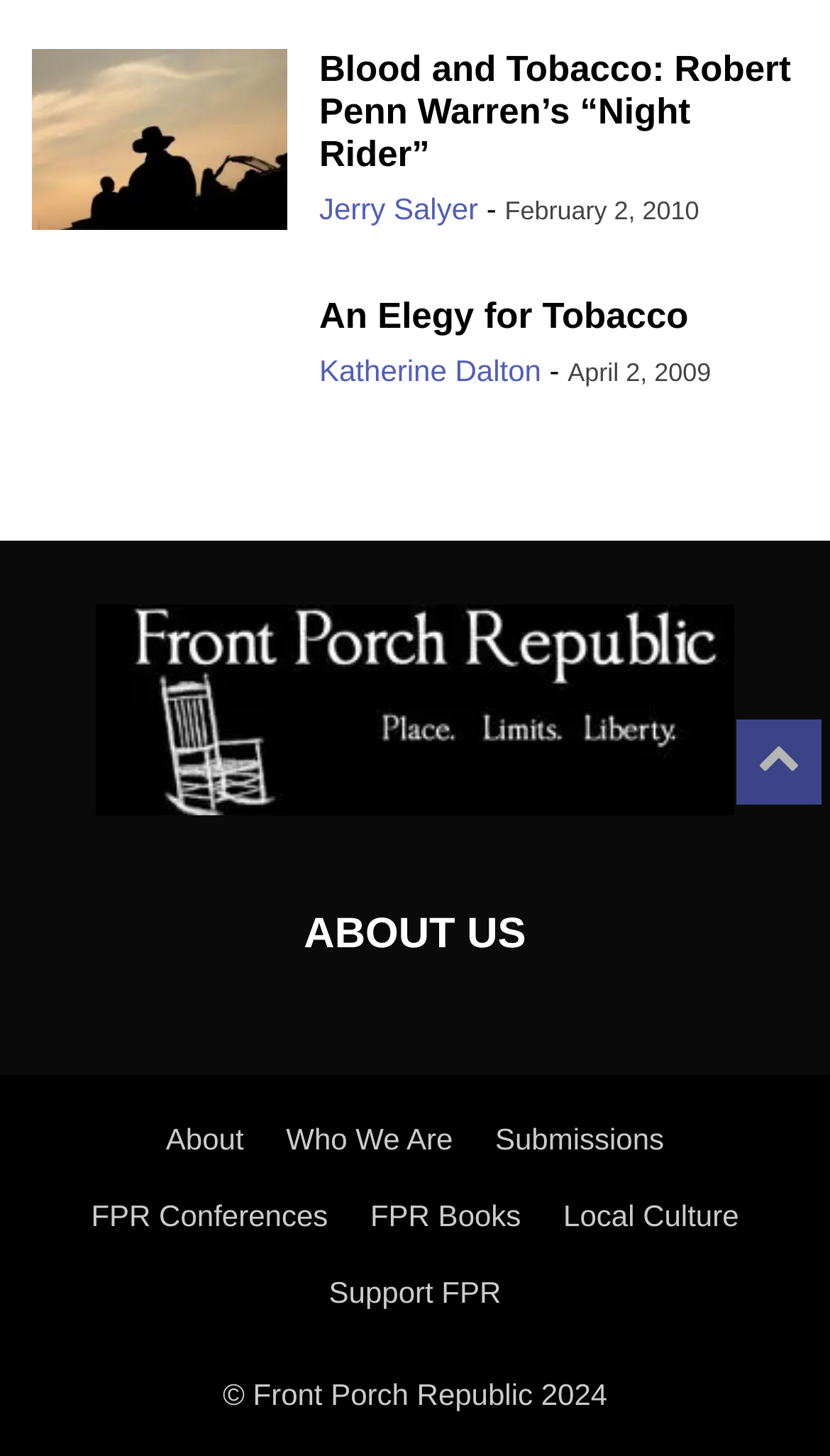Identify and provide the bounding box for the element described by: "Local Culture".

[0.679, 0.823, 0.89, 0.846]